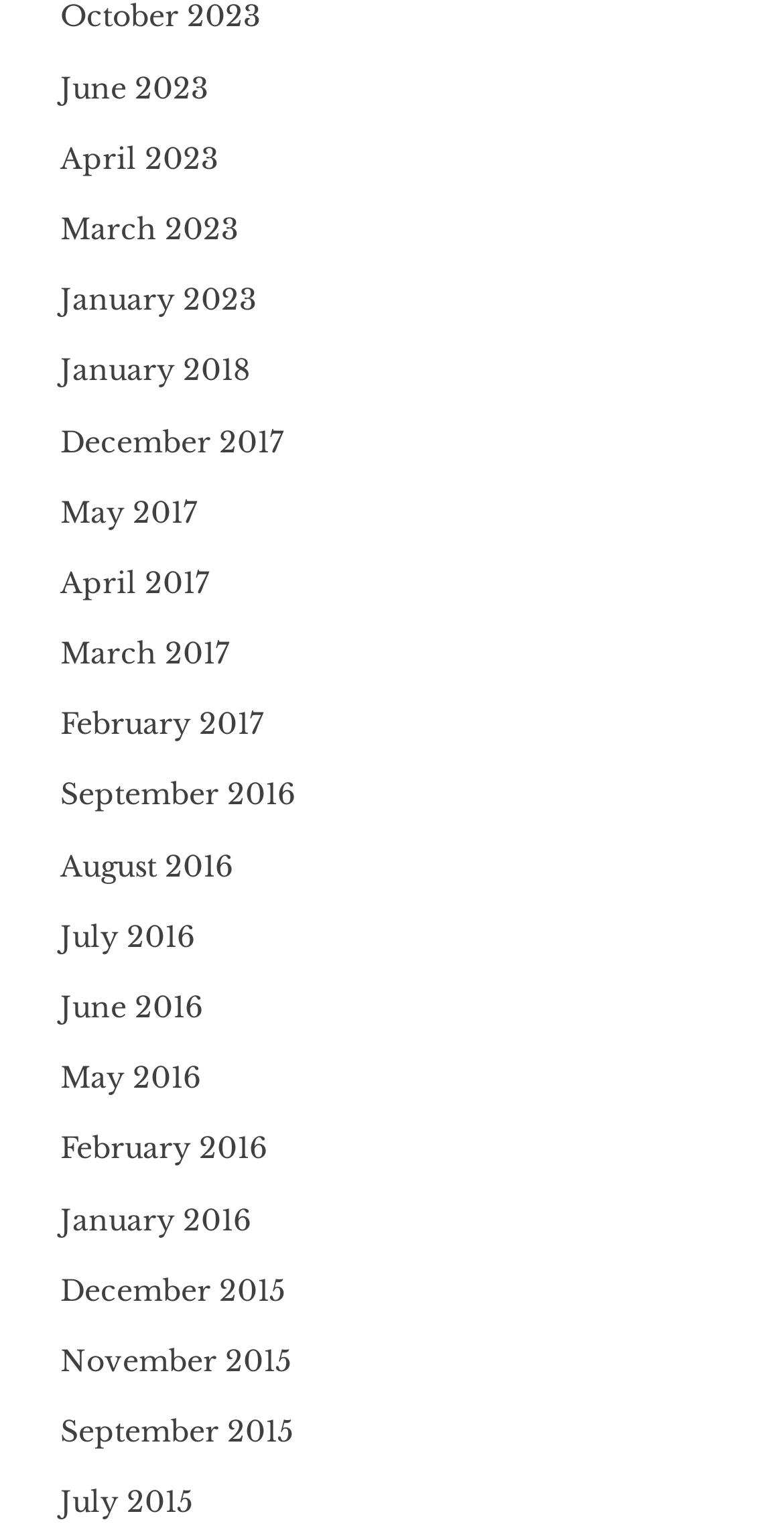Use a single word or phrase to answer the question: What is the earliest year listed?

2015